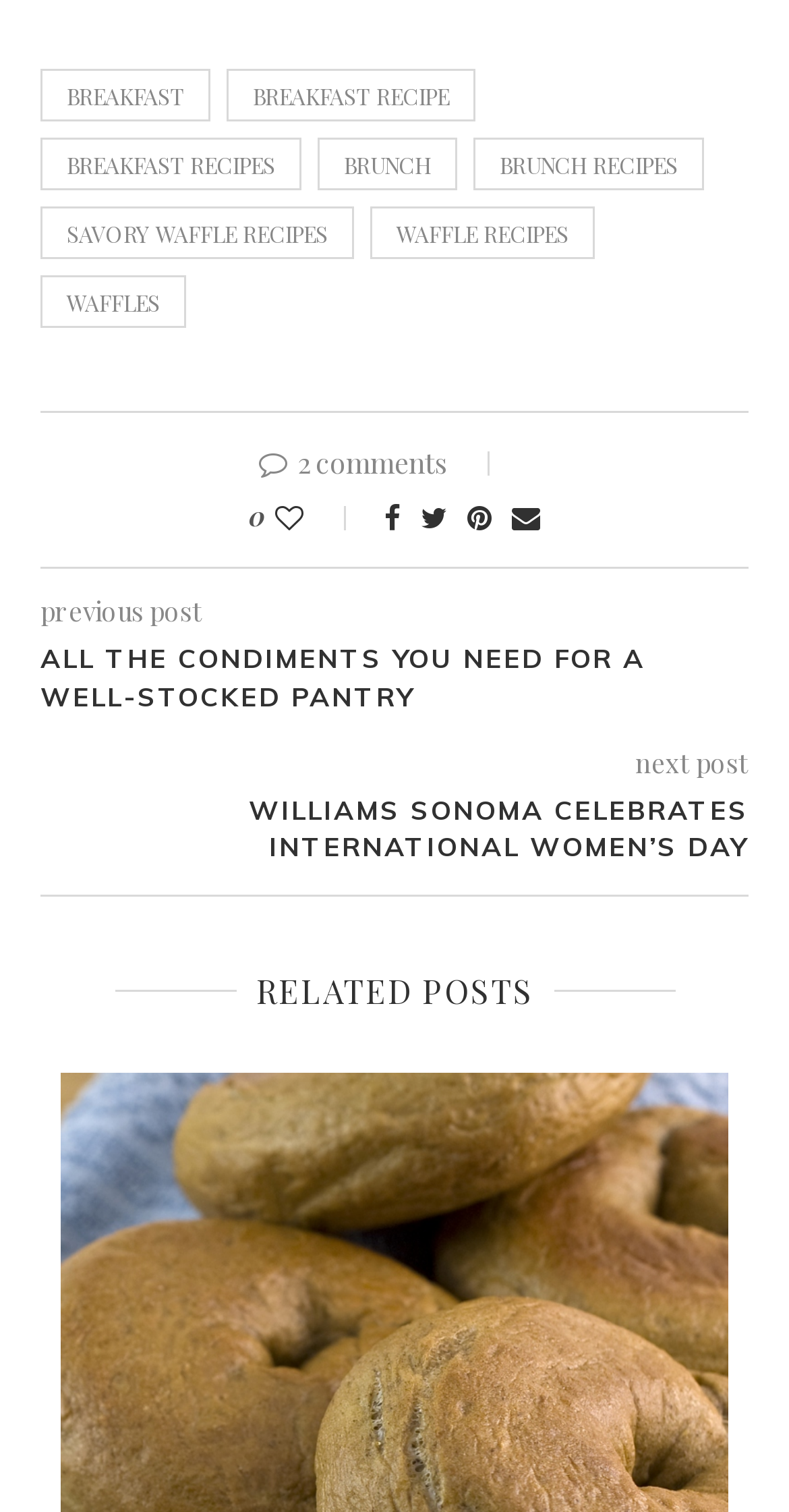Provide the bounding box coordinates of the section that needs to be clicked to accomplish the following instruction: "View ALL THE CONDIMENTS YOU NEED FOR A WELL-STOCKED PANTRY."

[0.051, 0.424, 0.949, 0.472]